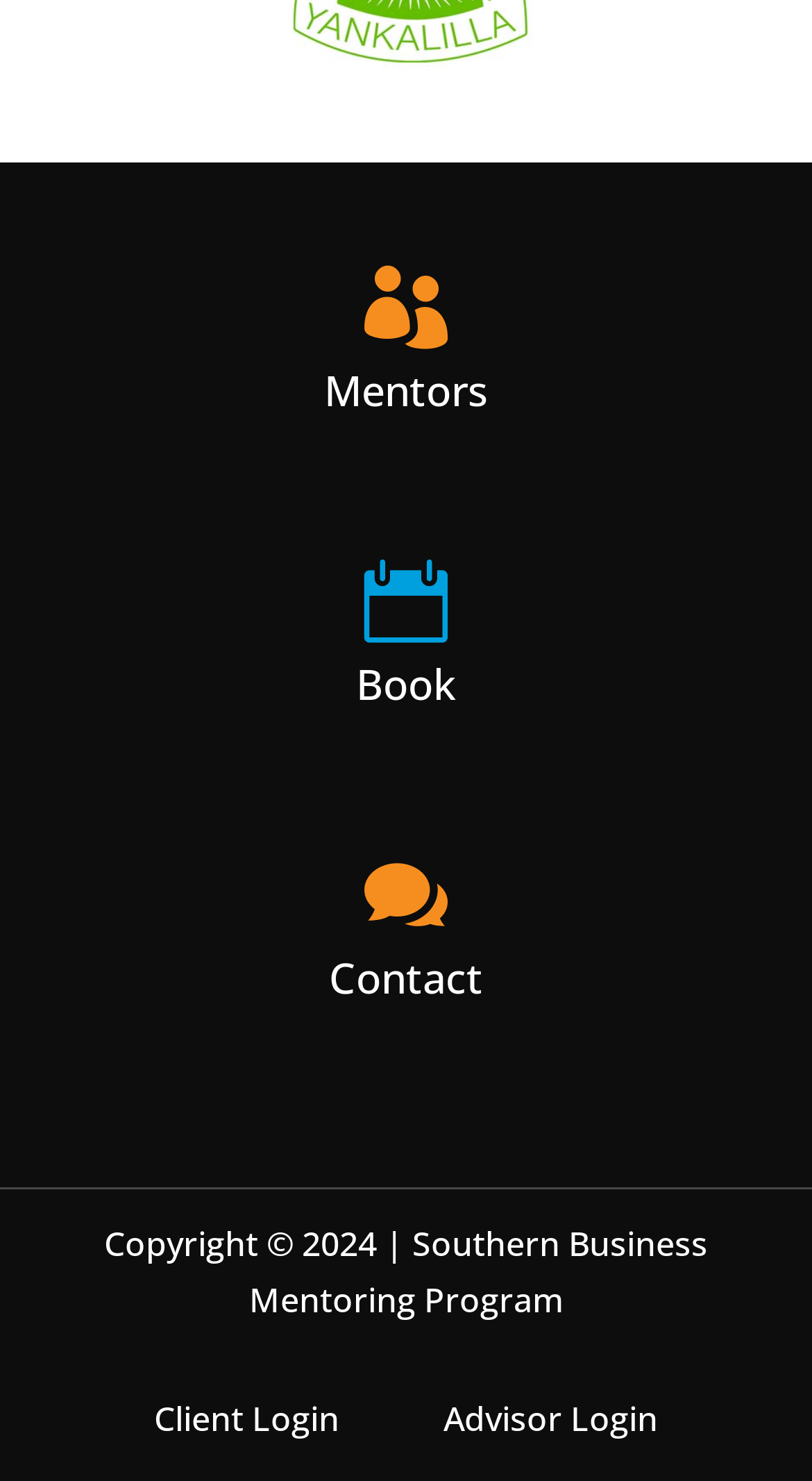Identify the bounding box for the element characterized by the following description: "Client Login".

[0.19, 0.942, 0.418, 0.973]